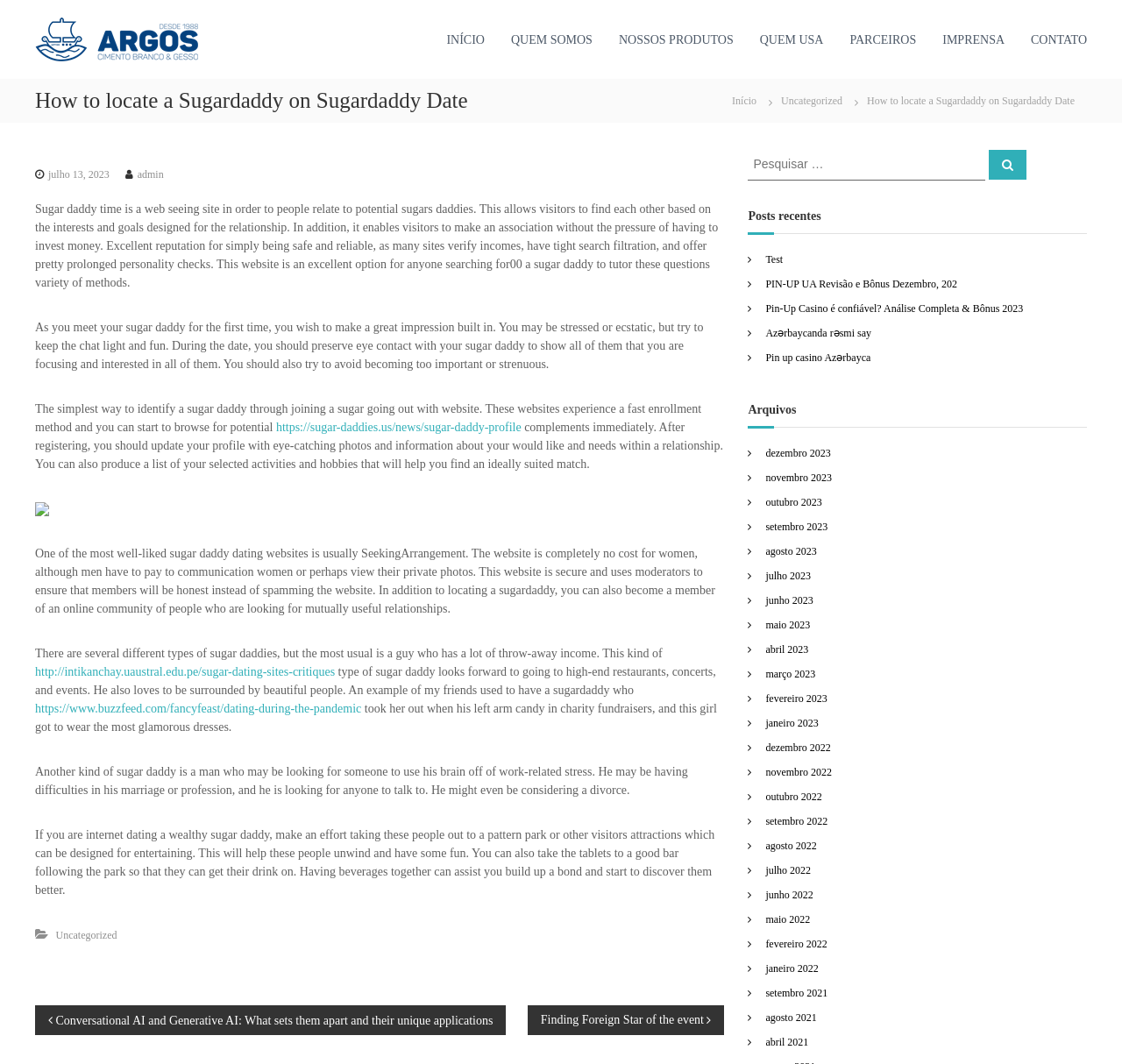Locate the UI element described by PARCEIROS in the provided webpage screenshot. Return the bounding box coordinates in the format (top-left x, top-left y, bottom-right x, bottom-right y), ensuring all values are between 0 and 1.

[0.757, 0.031, 0.817, 0.043]